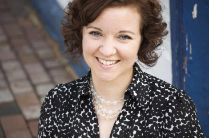Answer the question below in one word or phrase:
What is the dominant color of the background?

Blue and white